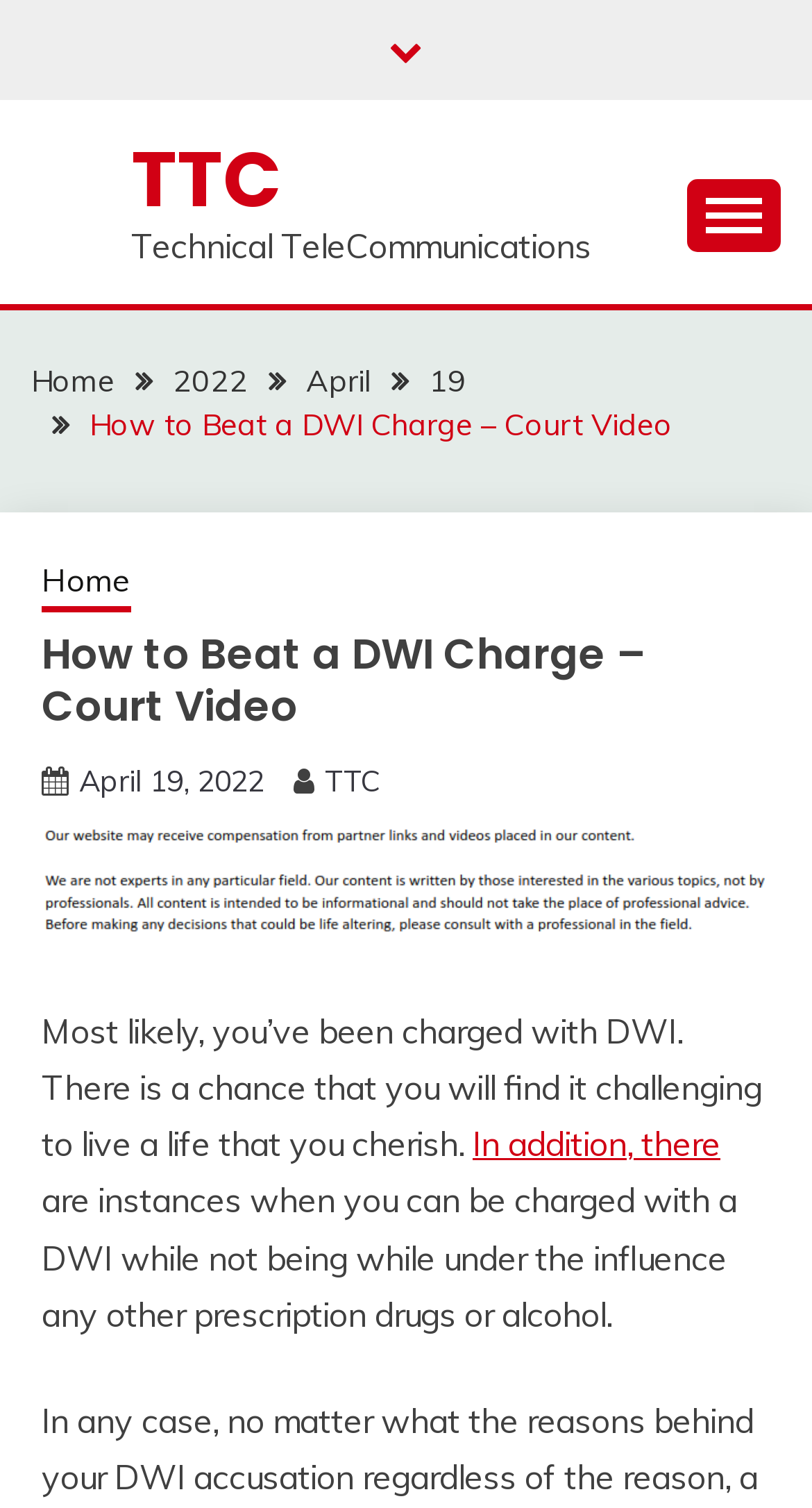Can you show the bounding box coordinates of the region to click on to complete the task described in the instruction: "Click the TTC link"?

[0.162, 0.083, 0.346, 0.155]